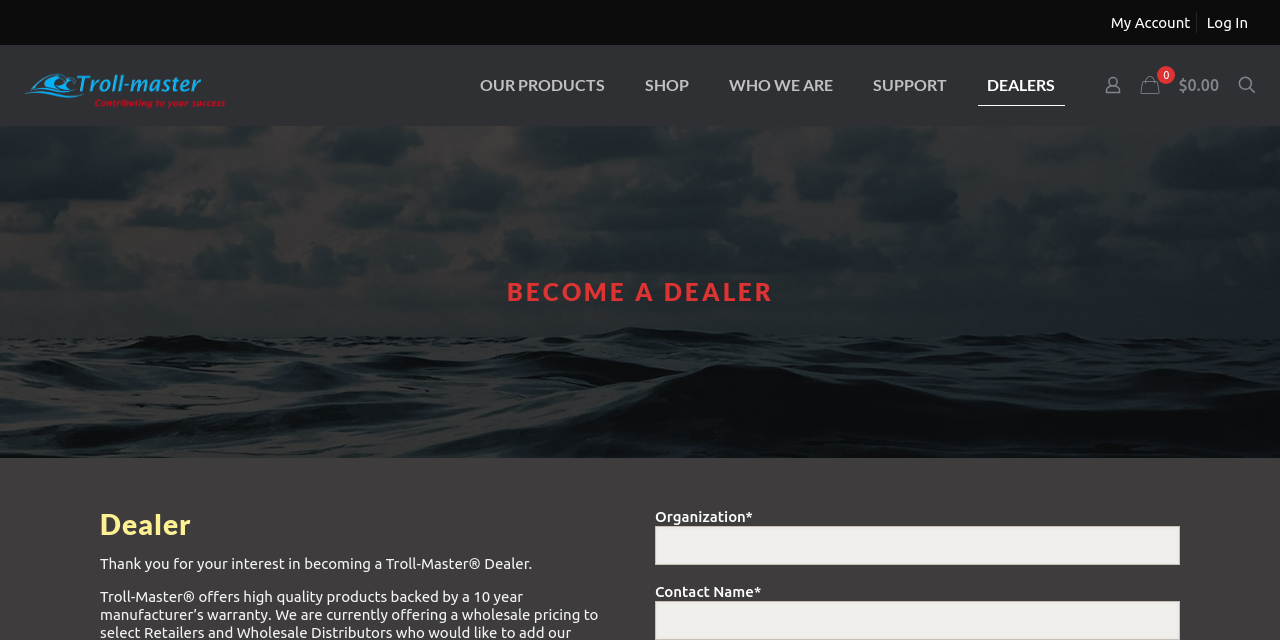How many main navigation links are there?
Answer the question with a single word or phrase, referring to the image.

6